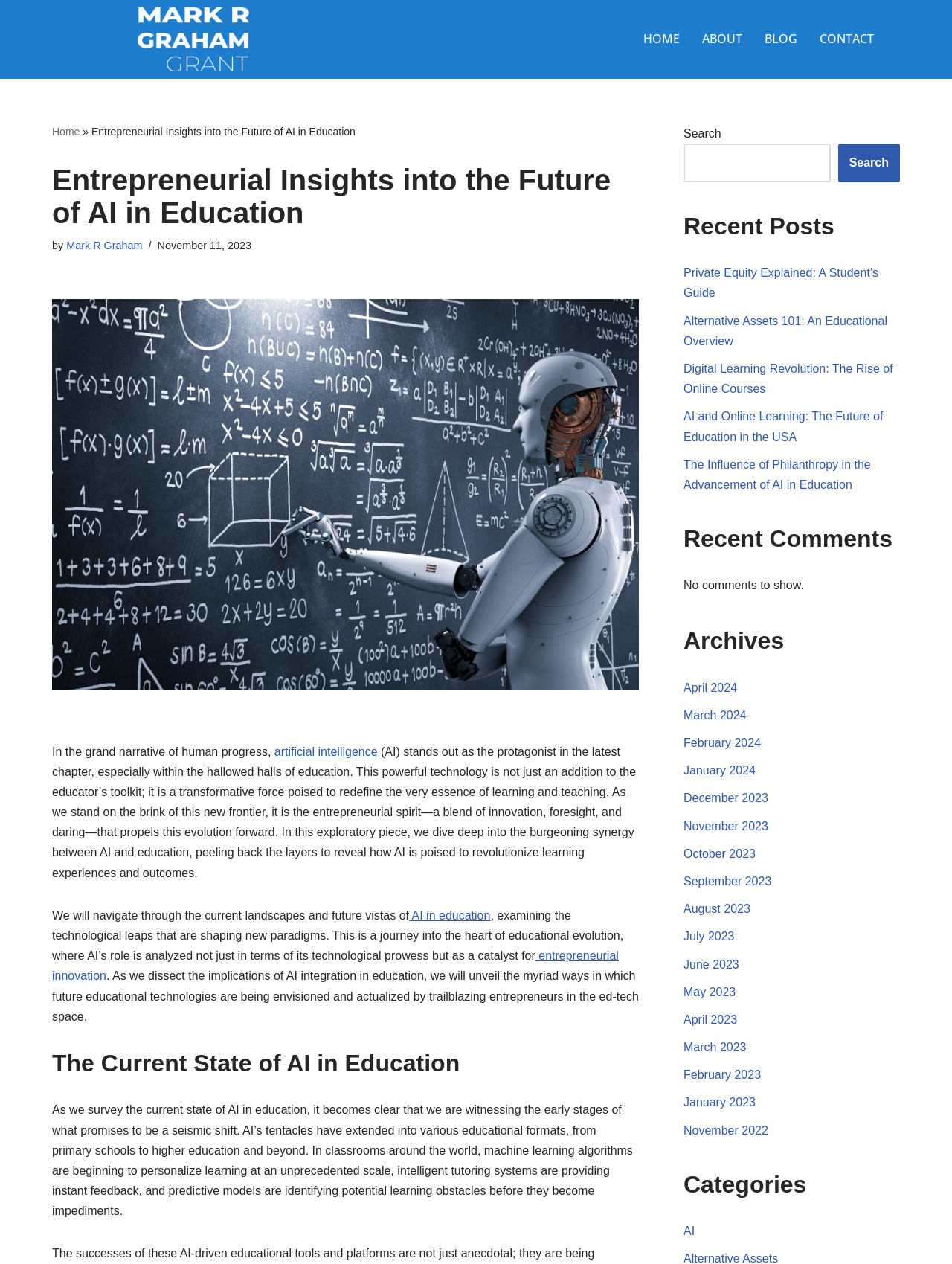Specify the bounding box coordinates of the region I need to click to perform the following instruction: "Search for something". The coordinates must be four float numbers in the range of 0 to 1, i.e., [left, top, right, bottom].

[0.718, 0.114, 0.872, 0.144]